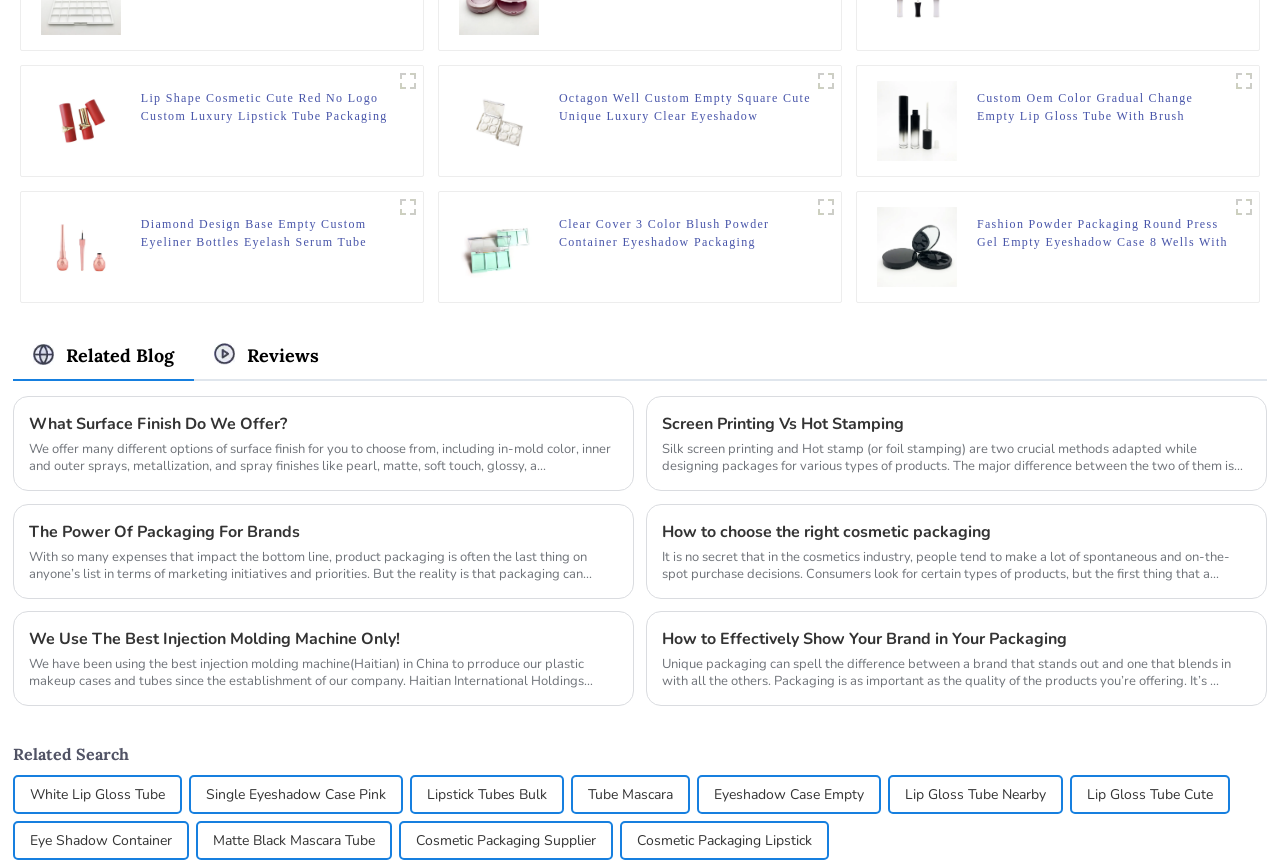How many related search links are provided?
Please elaborate on the answer to the question with detailed information.

The webpage provides 10 related search links at the bottom, including 'White Lip Gloss Tube', 'Single Eyeshadow Case Pink', 'Lipstick Tubes Bulk', and so on.